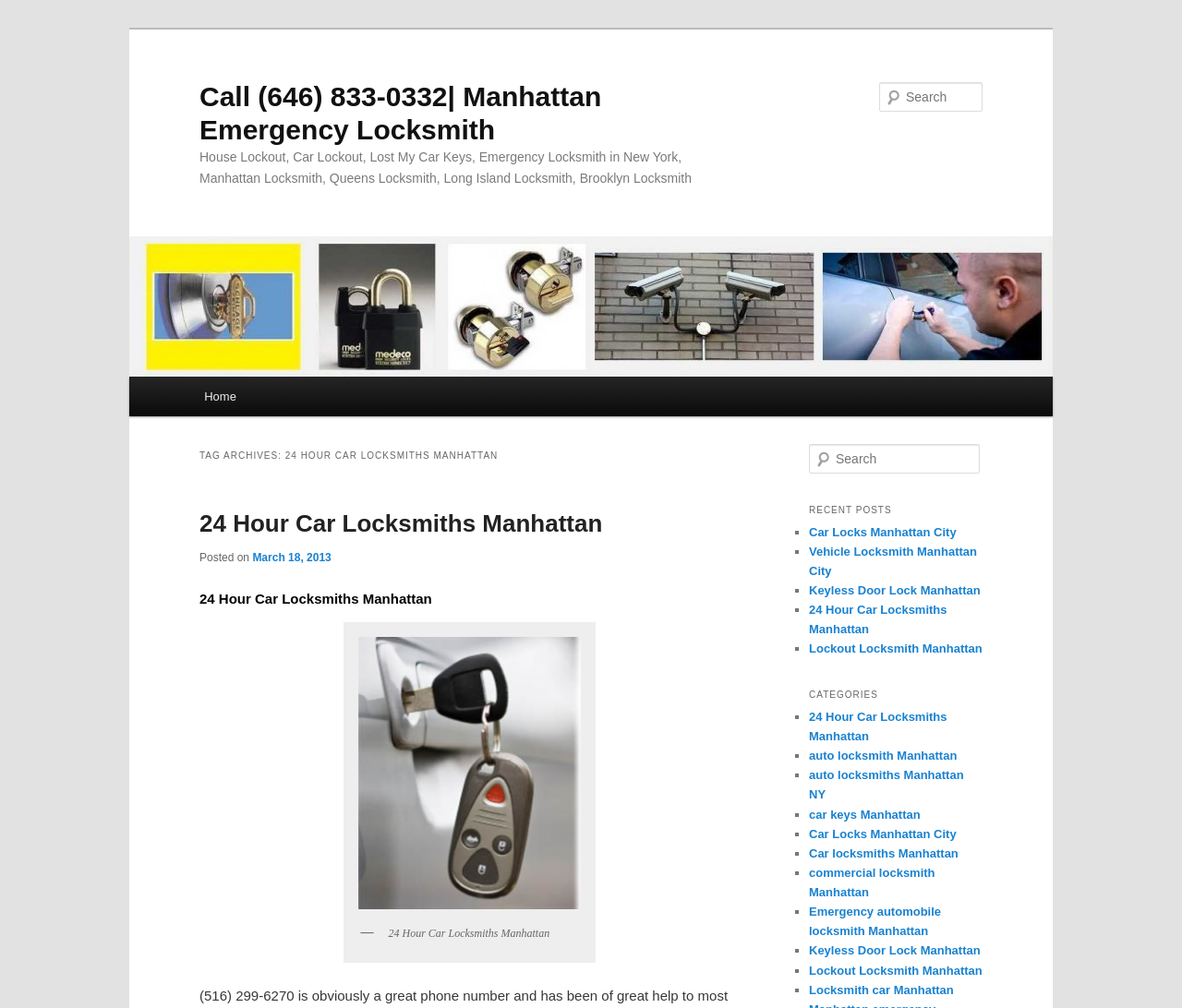Describe all visible elements and their arrangement on the webpage.

This webpage is about 24 Hour Car Locksmiths in Manhattan. At the top, there are two "Skip to" links, followed by a heading with the phone number and locksmith service name. Below this, there is a larger heading that lists various locksmith services, including house lockout, car lockout, and emergency locksmith services in different New York City areas.

To the right of the larger heading, there is a search bar with a "Search" button. Below the search bar, there is a main menu with a "Home" link. The main content area is divided into two sections. The left section has a heading "TAG ARCHIVES: 24 HOUR CAR LOCKSMITHS MANHATTAN" and lists several articles related to 24 hour car locksmiths in Manhattan, including a post from March 18, 2013. Each article has a link to read more.

The right section has a search bar at the top, followed by a "RECENT POSTS" heading that lists several recent posts with links to read more. These posts are about various locksmith services, including car locks, vehicle locksmiths, and keyless door locks. Below the recent posts, there is a "CATEGORIES" heading that lists several categories related to locksmith services, including 24 hour car locksmiths, auto locksmiths, and car keys.

Throughout the webpage, there are several images, including a logo with the phone number and locksmith service name. The overall layout is organized, with clear headings and concise text.